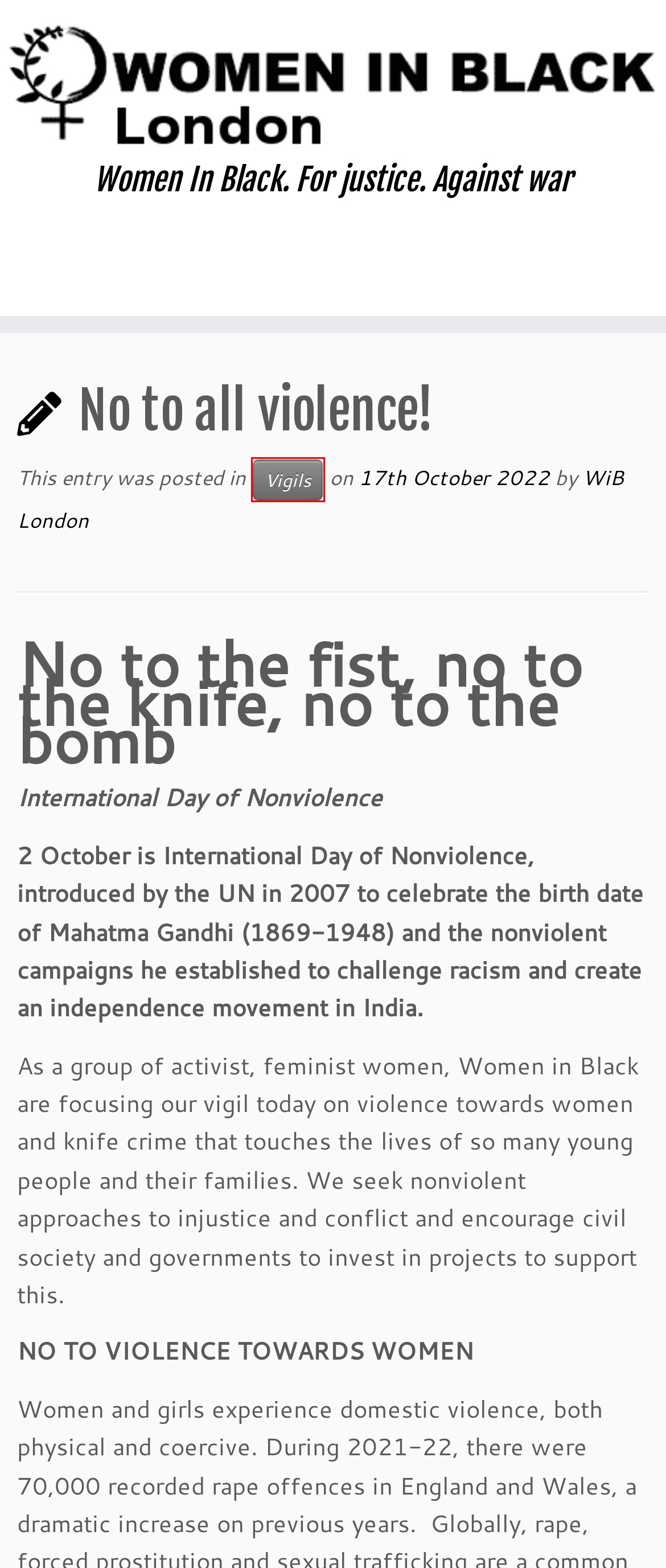Given a screenshot of a webpage with a red bounding box around an element, choose the most appropriate webpage description for the new page displayed after clicking the element within the bounding box. Here are the candidates:
A. Vigils – London
B. London
C. 17th October 2022 – London
D. Picasa and Google Plus Express – WordPress plugin | WordPress.org
E. London – Women In Black. For justice. Against war
F. Customizr WordPress Theme | Press Customizr
G. WiB London – London
H. Woman, Life, Freedom; Zan, Zendegi, Azadi – London

A